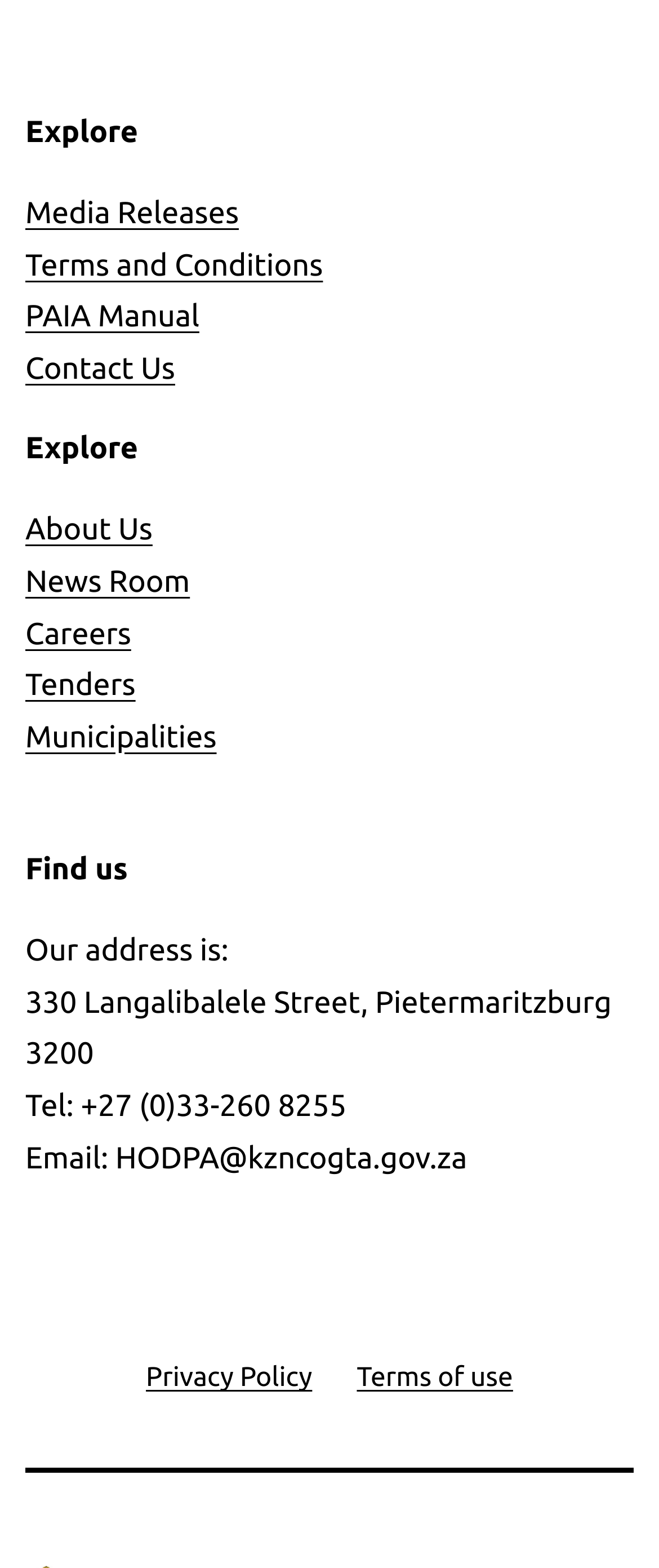Please locate the bounding box coordinates of the element that should be clicked to complete the given instruction: "View Media Releases".

[0.038, 0.125, 0.362, 0.147]